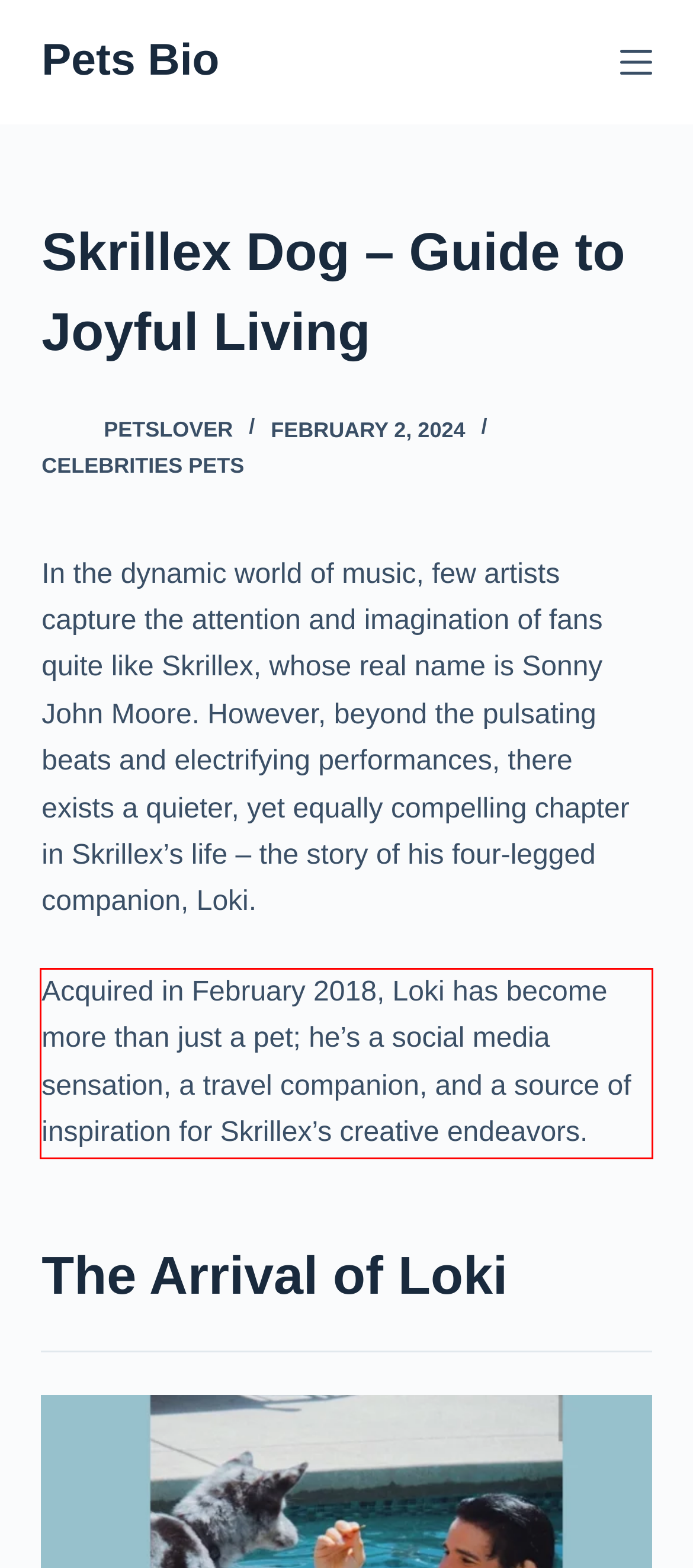You are given a webpage screenshot with a red bounding box around a UI element. Extract and generate the text inside this red bounding box.

Acquired in February 2018, Loki has become more than just a pet; he’s a social media sensation, a travel companion, and a source of inspiration for Skrillex’s creative endeavors.